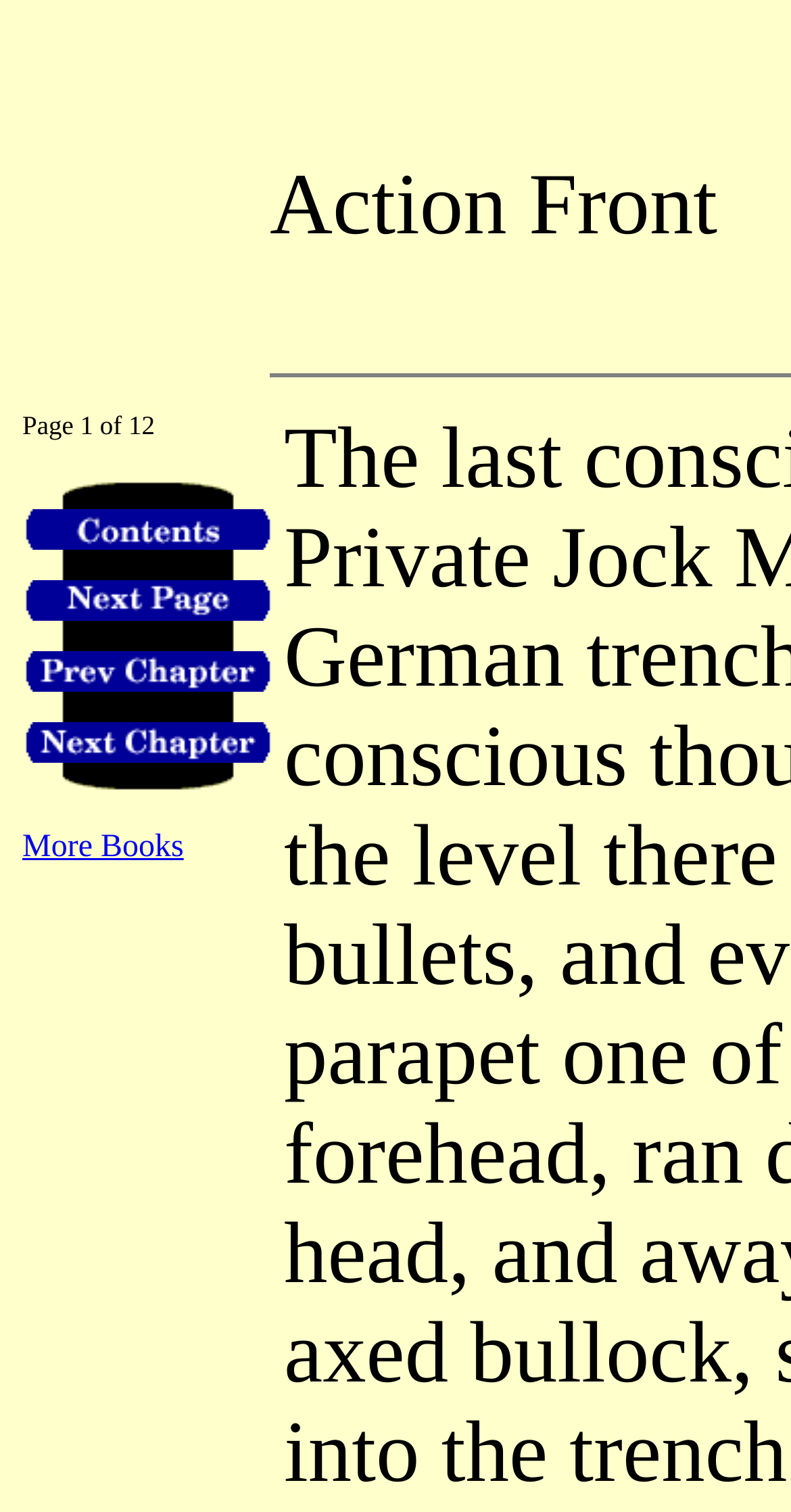Provide your answer in a single word or phrase: 
What is the purpose of the links at the bottom of the page?

Navigation